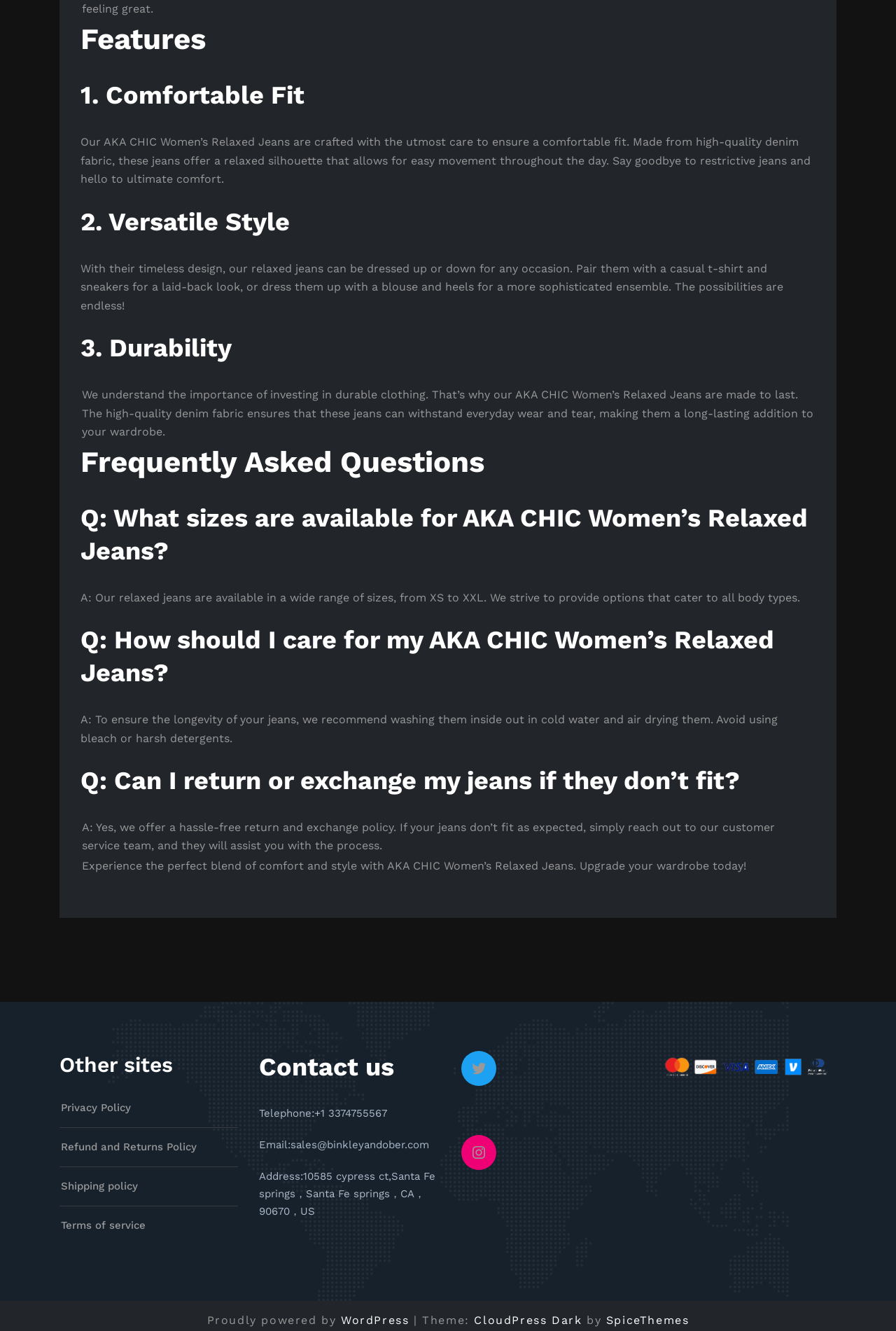What is the contact phone number for AKA CHIC?
Look at the image and respond with a one-word or short-phrase answer.

+1 3374755567